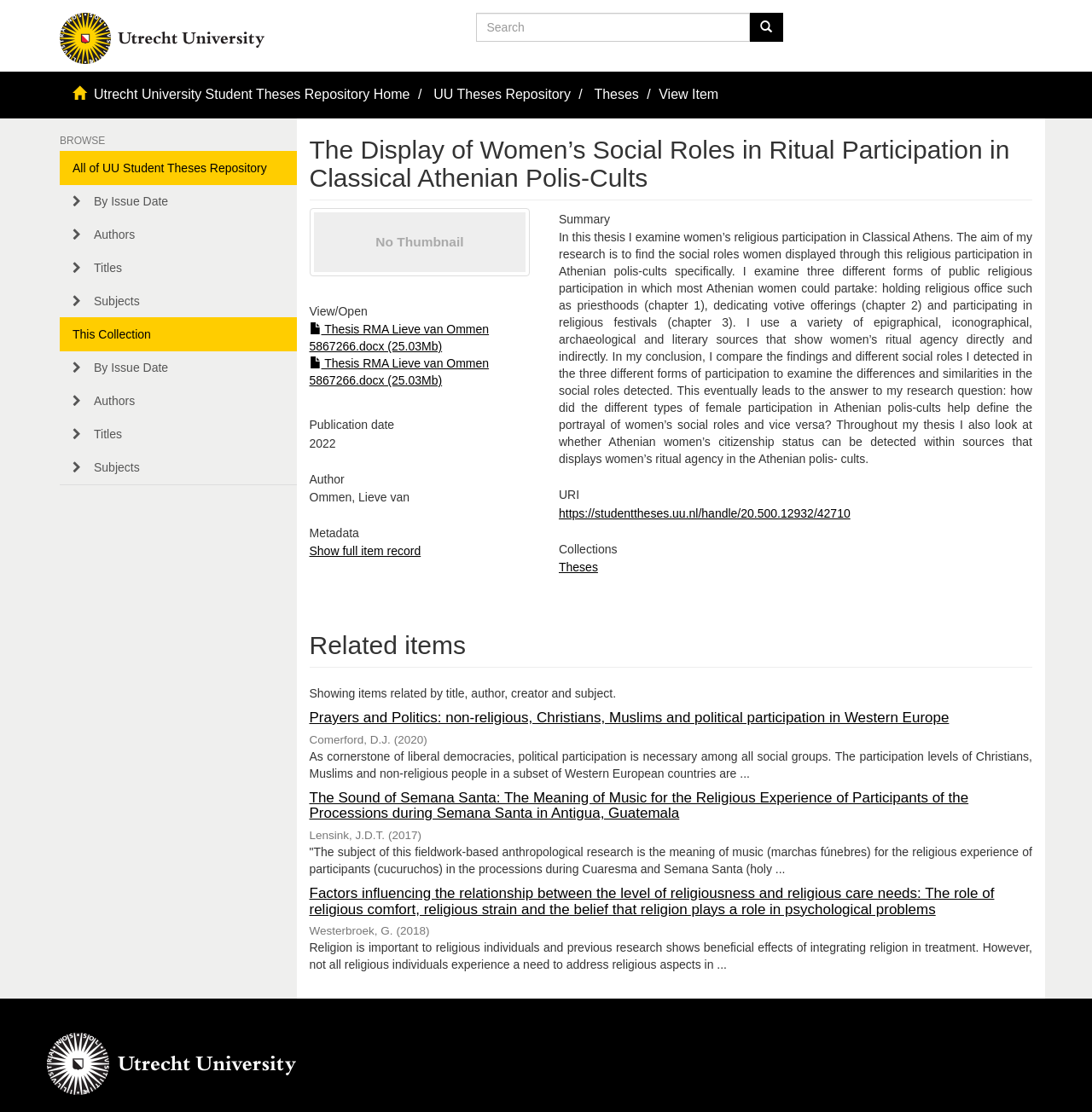Please find the bounding box coordinates of the section that needs to be clicked to achieve this instruction: "View the thesis 'The Display of Women’s Social Roles in Ritual Participation in Classical Athenian Polis-Cults'".

[0.283, 0.29, 0.448, 0.318]